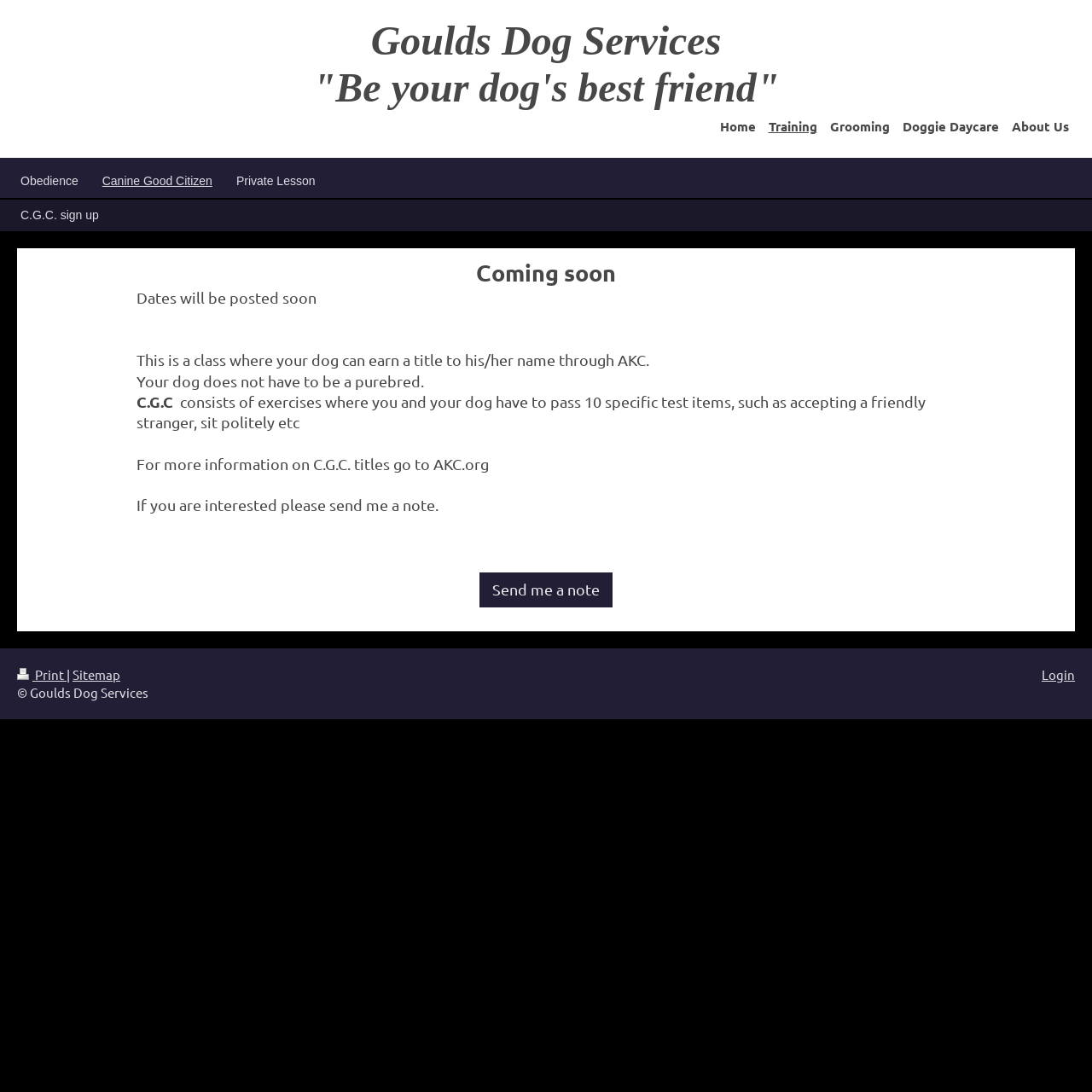Please find the bounding box for the UI component described as follows: "Send me a note".

[0.439, 0.524, 0.561, 0.556]